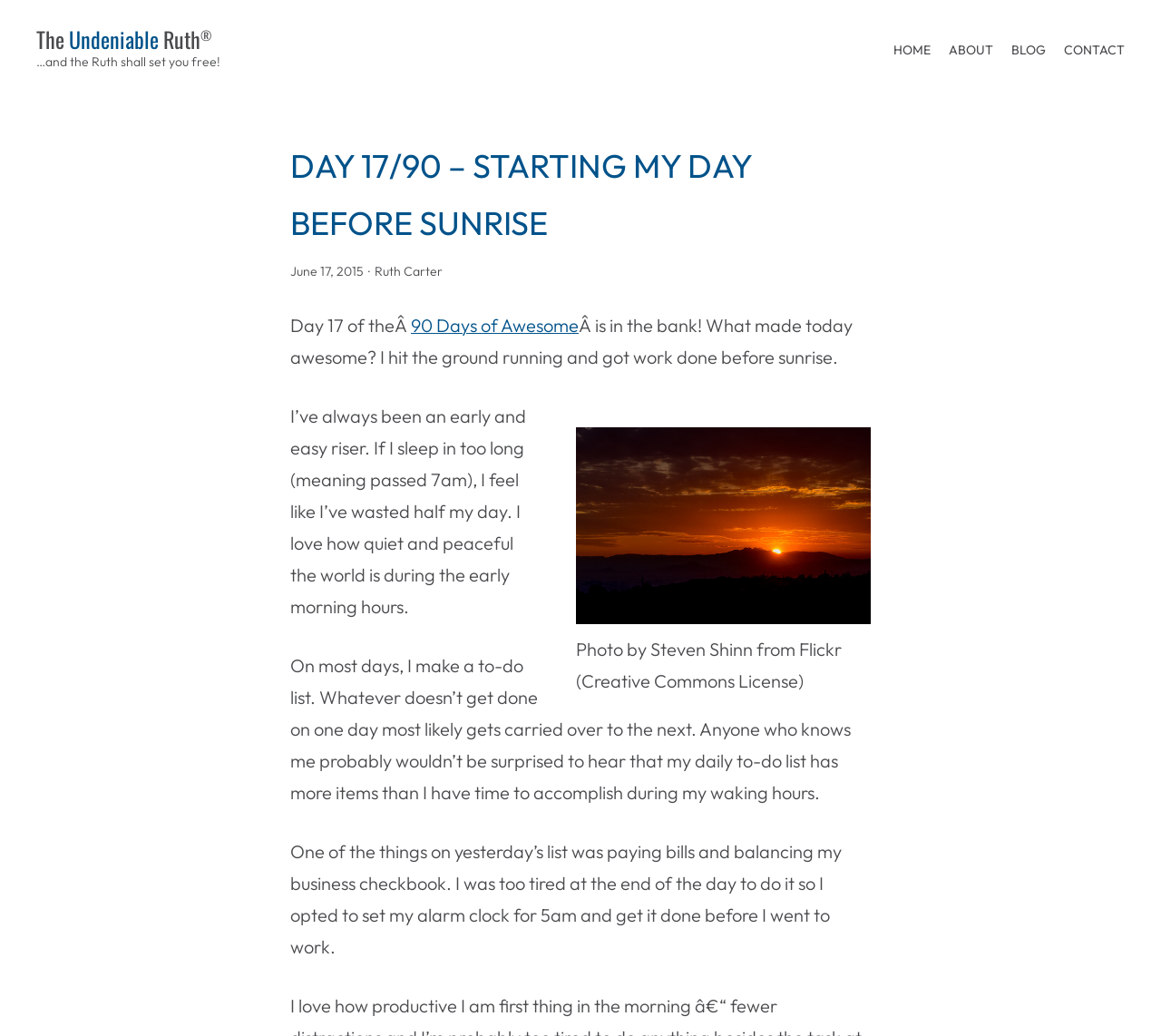What is the title of the first article?
From the image, provide a succinct answer in one word or a short phrase.

DAY 17/90 – STARTING MY DAY BEFORE SUNRISE